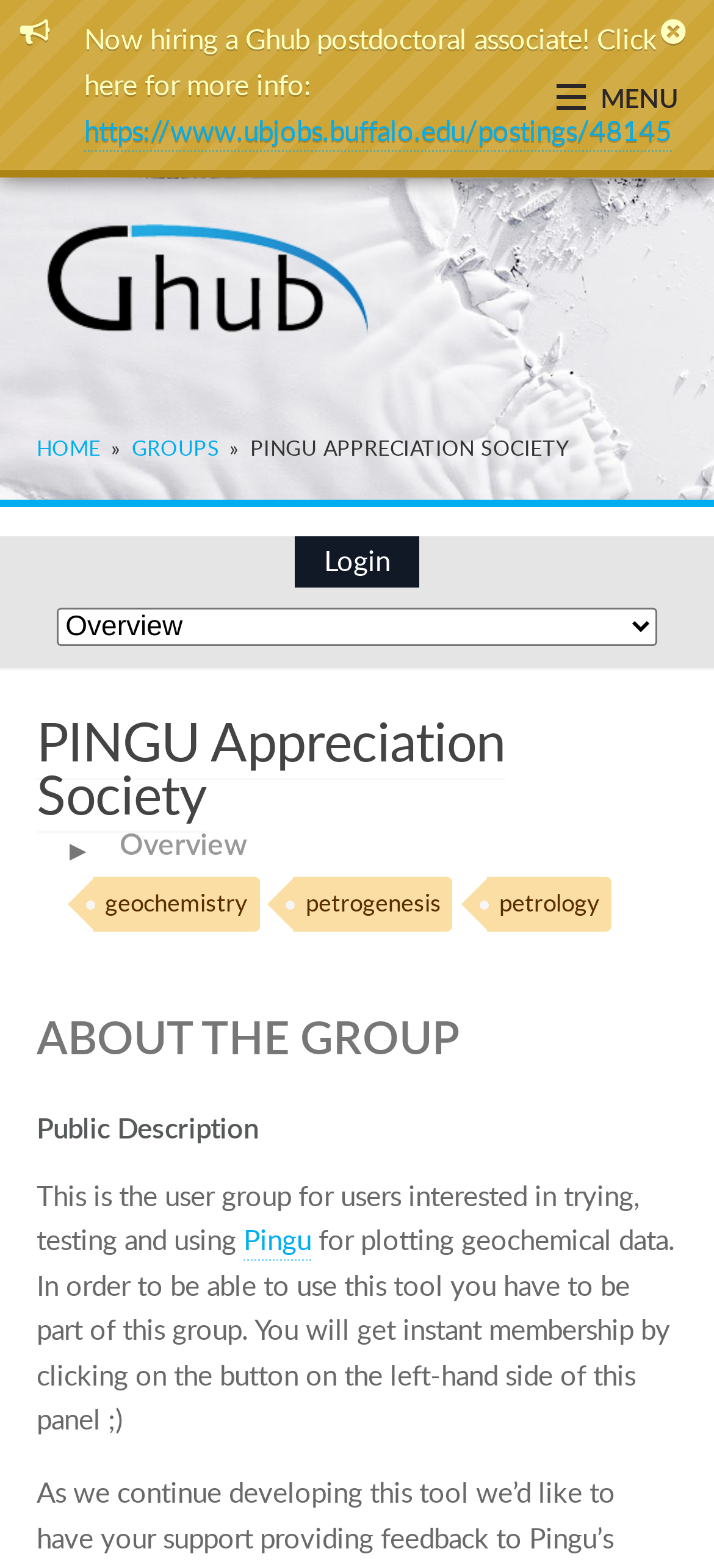Analyze the image and provide a detailed answer to the question: Is there a job opening in this group?

The job opening can be found in the top section of the webpage, where it is written that 'Now hiring a Ghub postdoctoral associate! Click here for more info'.